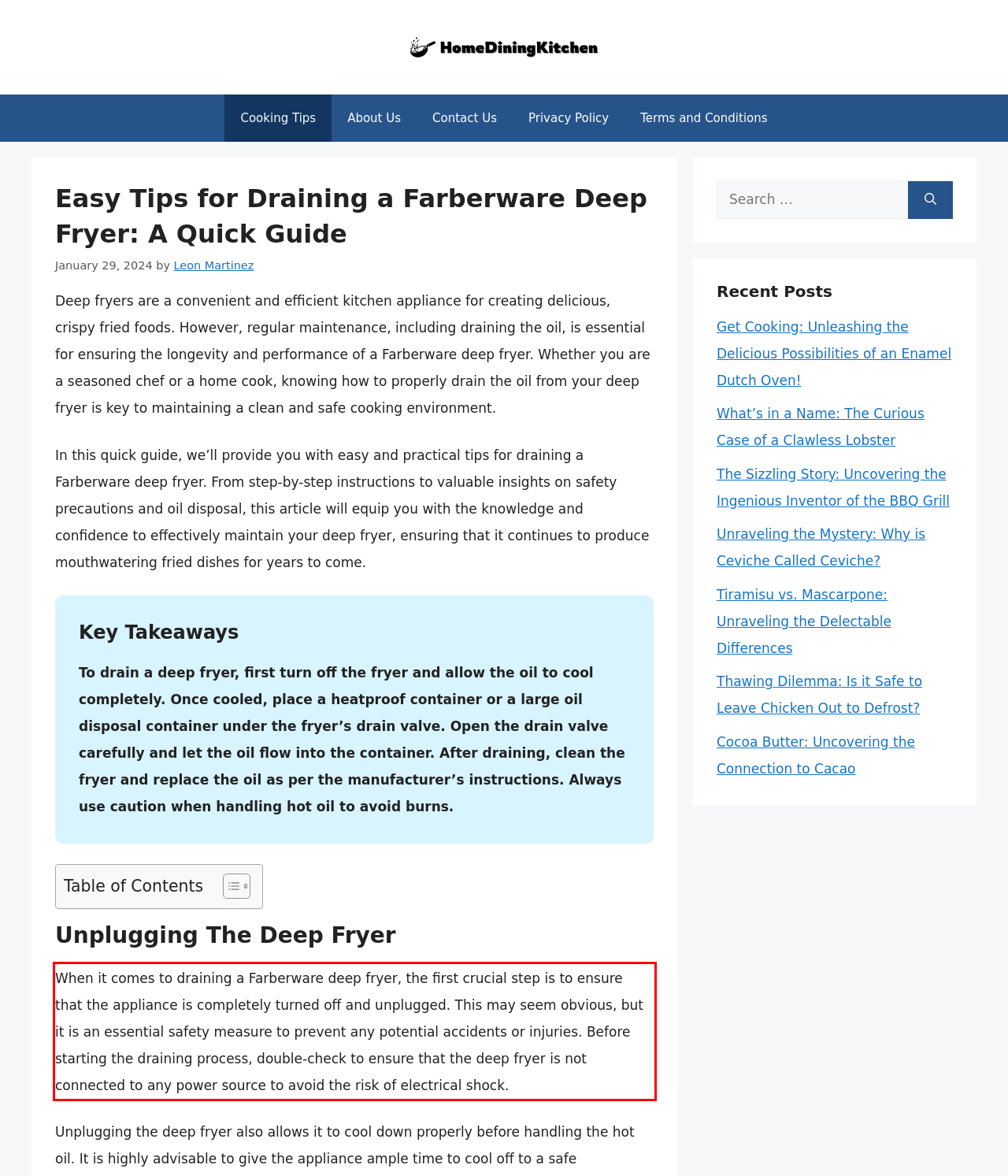Please examine the webpage screenshot containing a red bounding box and use OCR to recognize and output the text inside the red bounding box.

When it comes to draining a Farberware deep fryer, the first crucial step is to ensure that the appliance is completely turned off and unplugged. This may seem obvious, but it is an essential safety measure to prevent any potential accidents or injuries. Before starting the draining process, double-check to ensure that the deep fryer is not connected to any power source to avoid the risk of electrical shock.